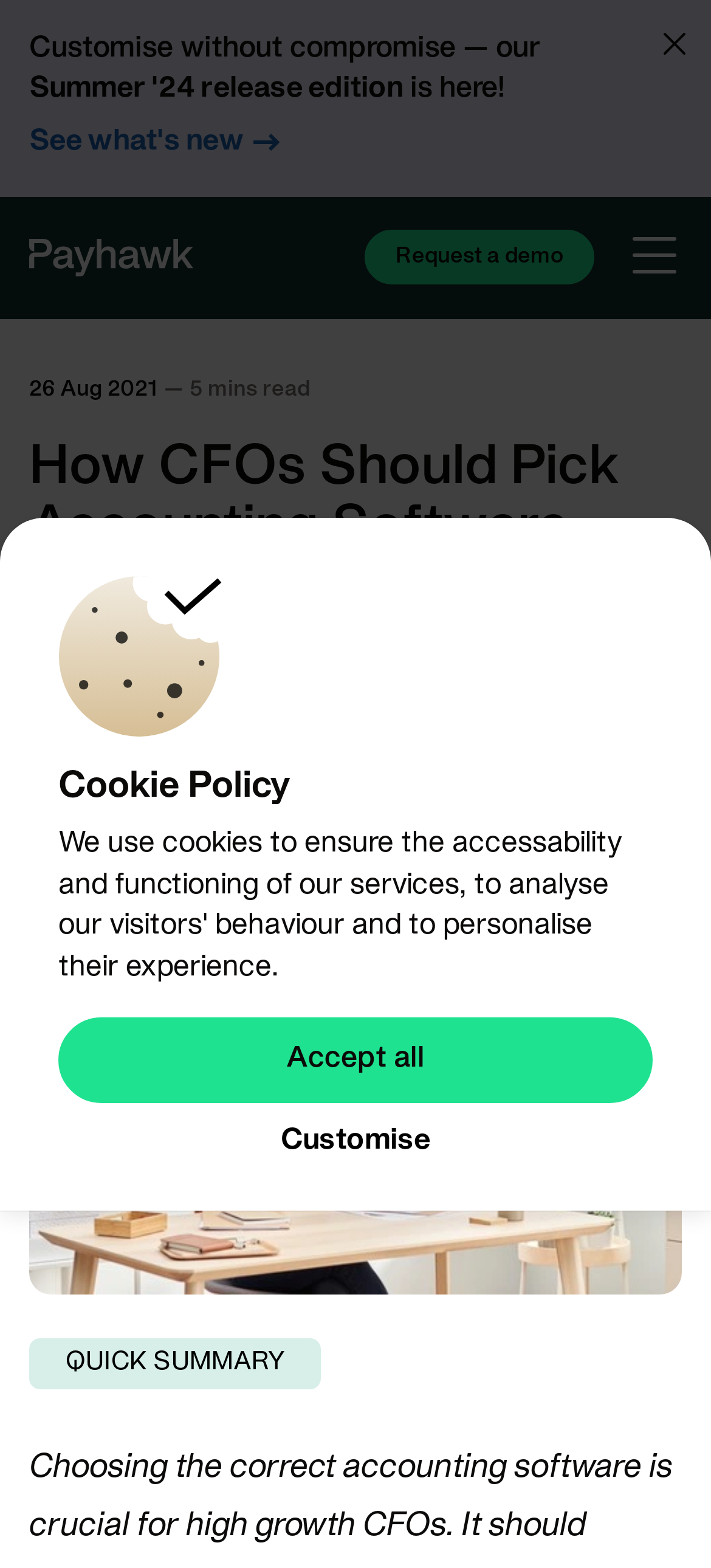Locate the bounding box coordinates of the clickable part needed for the task: "Click the 'Close' button".

[0.908, 0.019, 0.969, 0.047]